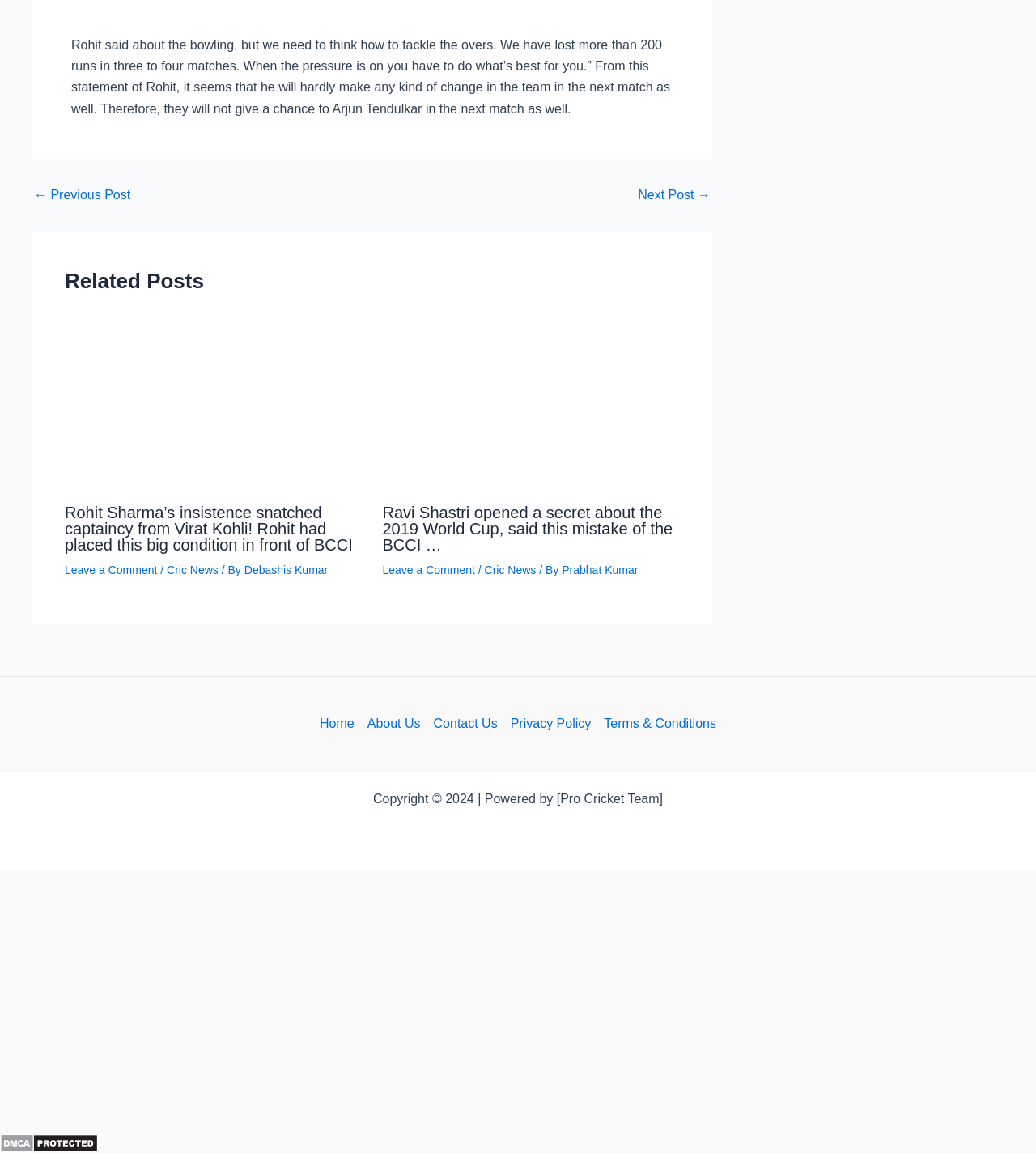Please mark the clickable region by giving the bounding box coordinates needed to complete this instruction: "Read the article 'Rohit Sharma’s insistence snatched captaincy from Virat Kohli! Rohit had placed this big condition in front of BCCI'".

[0.062, 0.281, 0.35, 0.514]